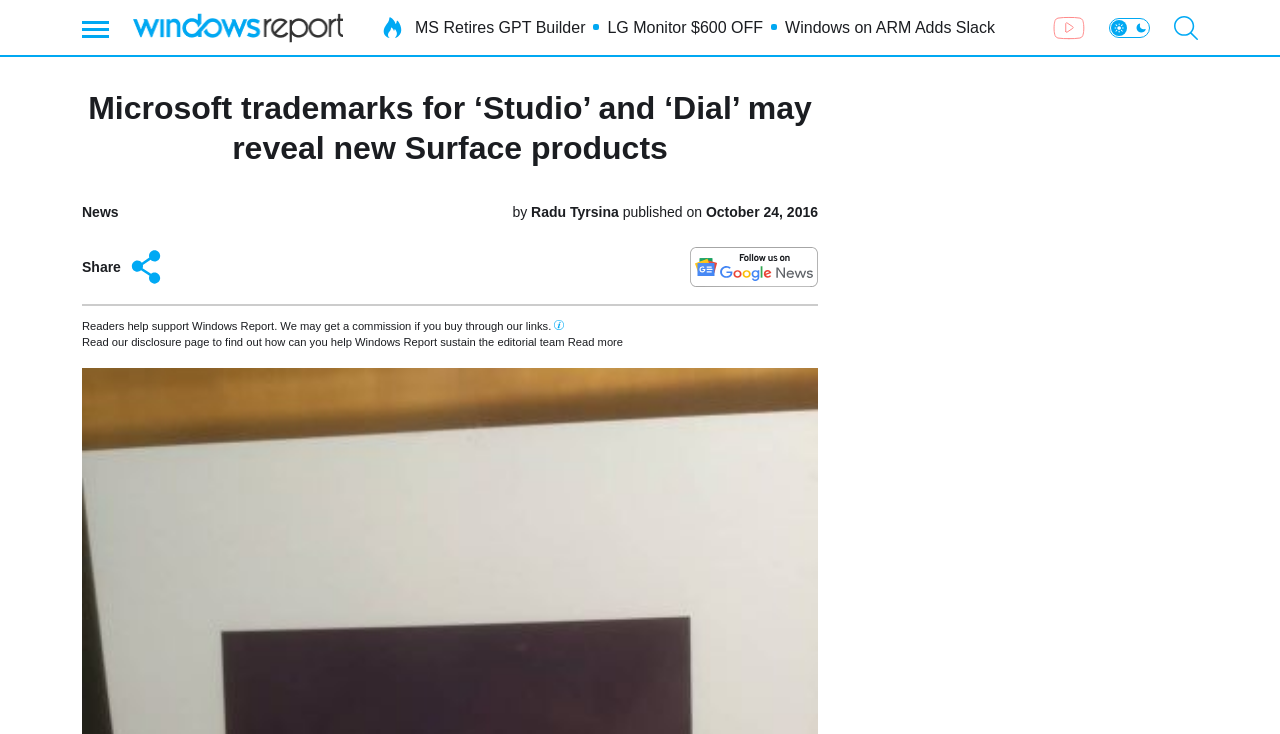Specify the bounding box coordinates of the area to click in order to follow the given instruction: "Read Affiliate Disclosure."

[0.444, 0.458, 0.487, 0.474]